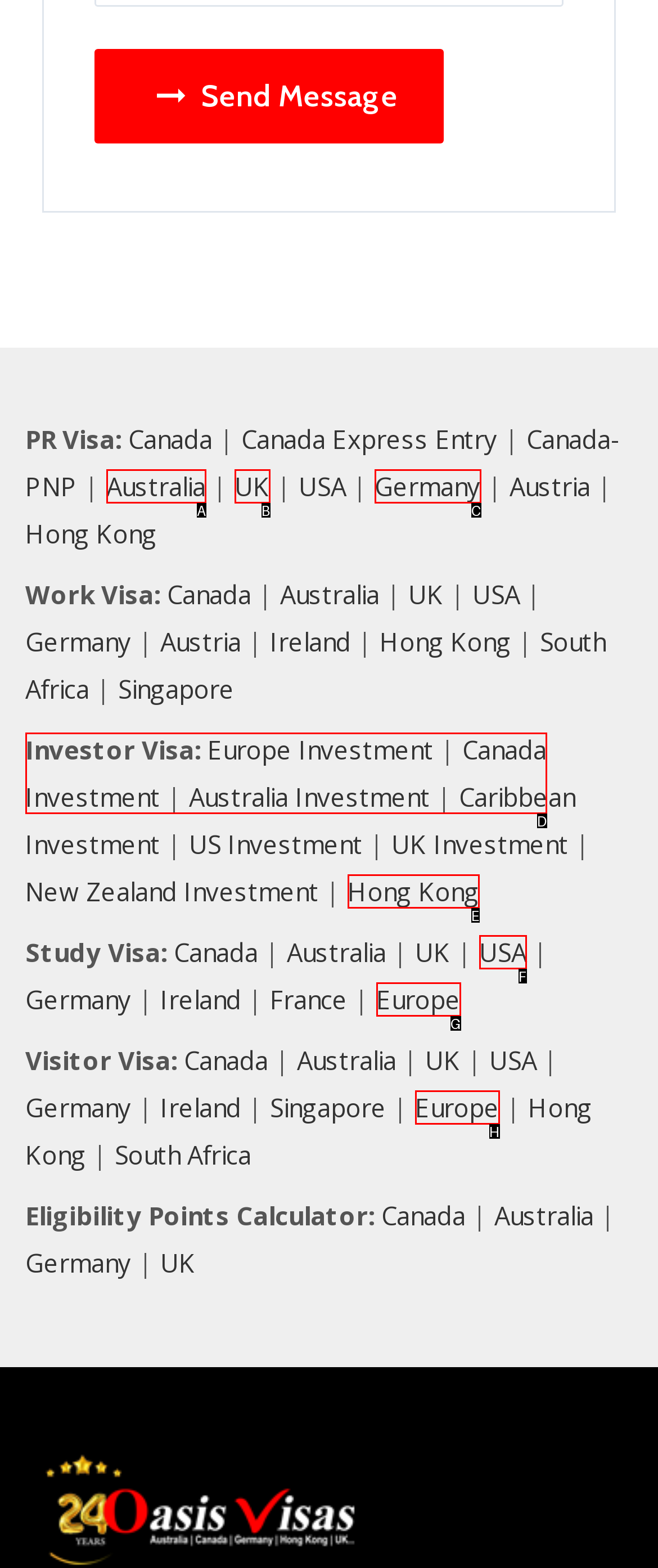Tell me which one HTML element best matches the description: Canada Investment Answer with the option's letter from the given choices directly.

D